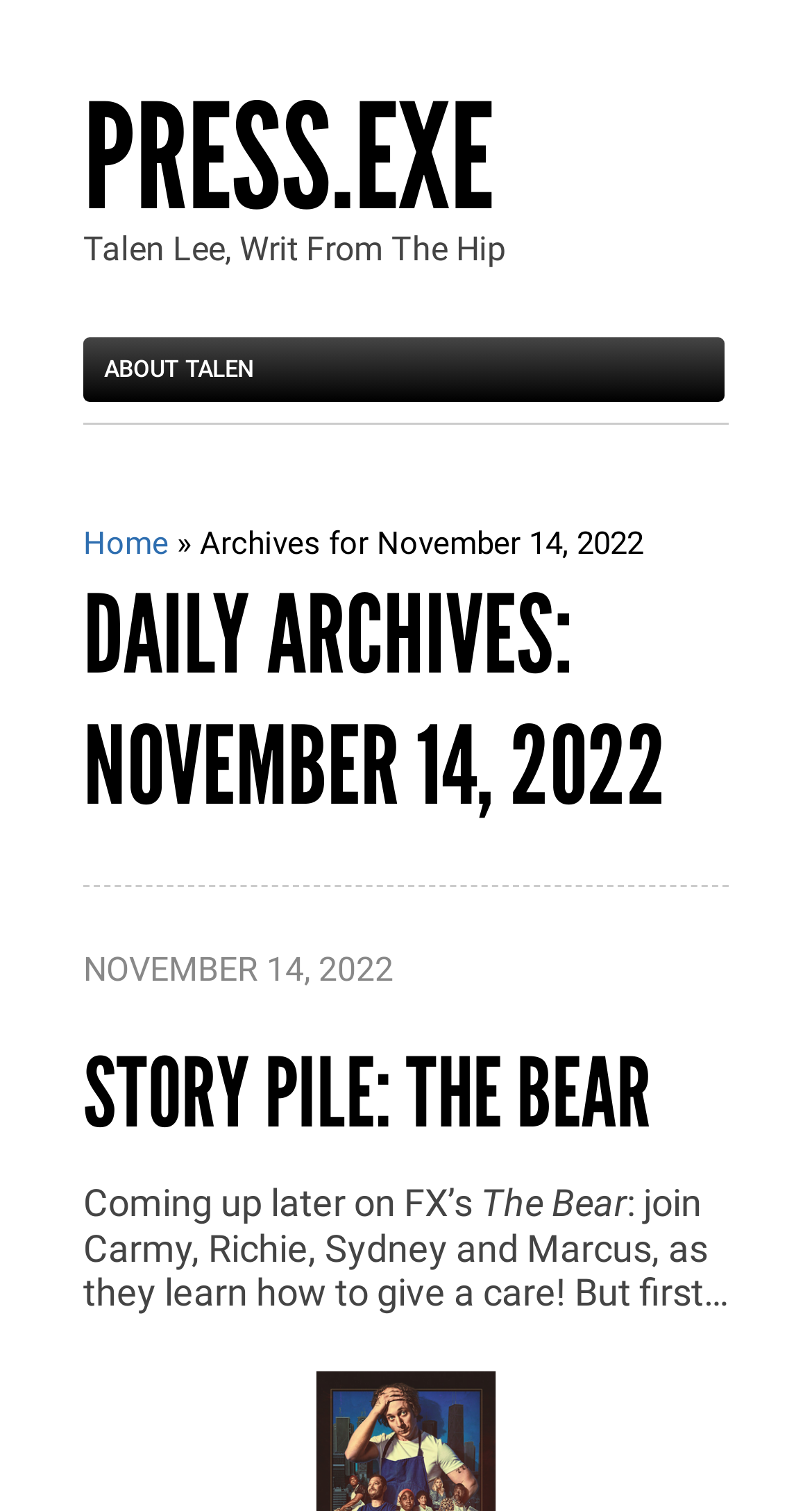Please reply to the following question using a single word or phrase: 
What is the author's name?

Talen Lee